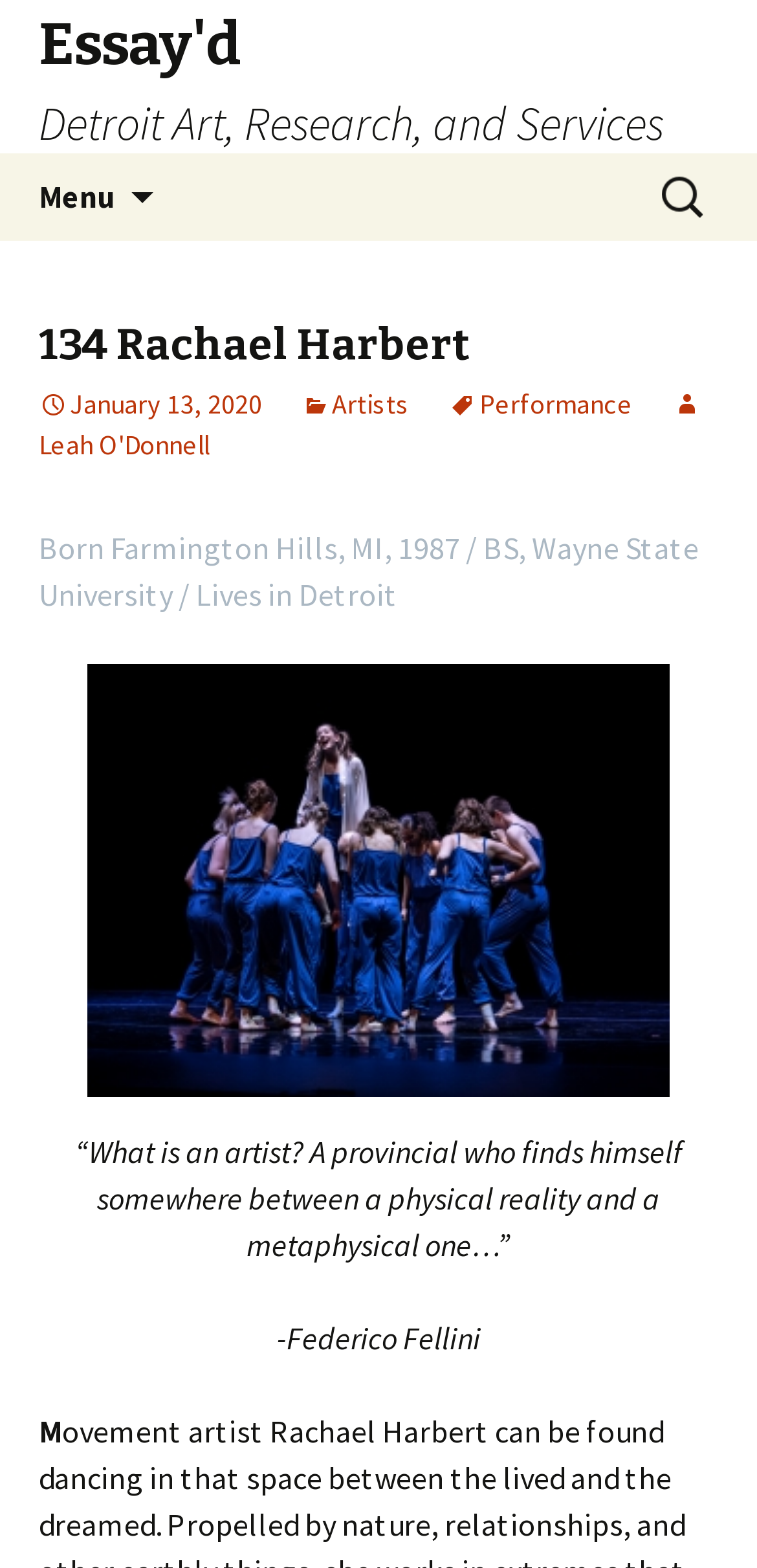Can you pinpoint the bounding box coordinates for the clickable element required for this instruction: "Read more about the artist's background"? The coordinates should be four float numbers between 0 and 1, i.e., [left, top, right, bottom].

[0.051, 0.336, 0.923, 0.391]